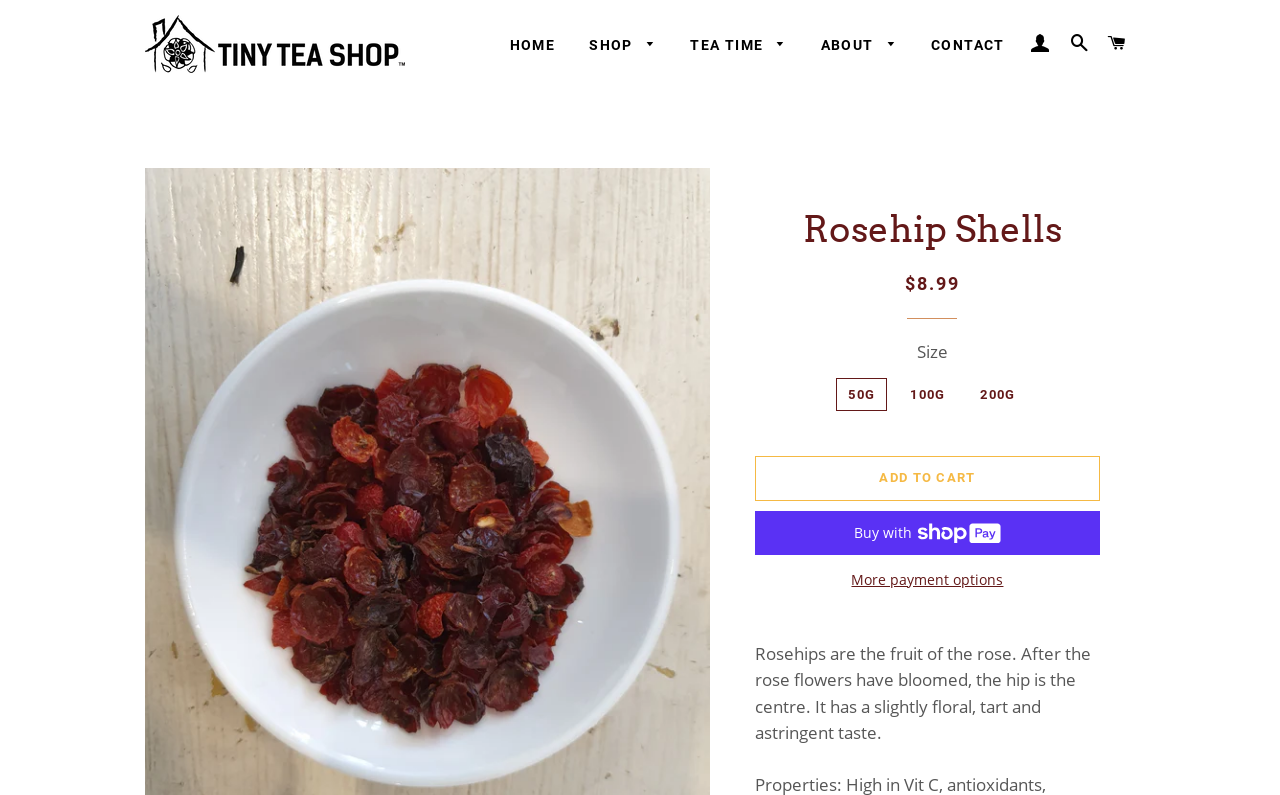Pinpoint the bounding box coordinates for the area that should be clicked to perform the following instruction: "Click on the 'TEA TIME' link".

[0.527, 0.025, 0.626, 0.09]